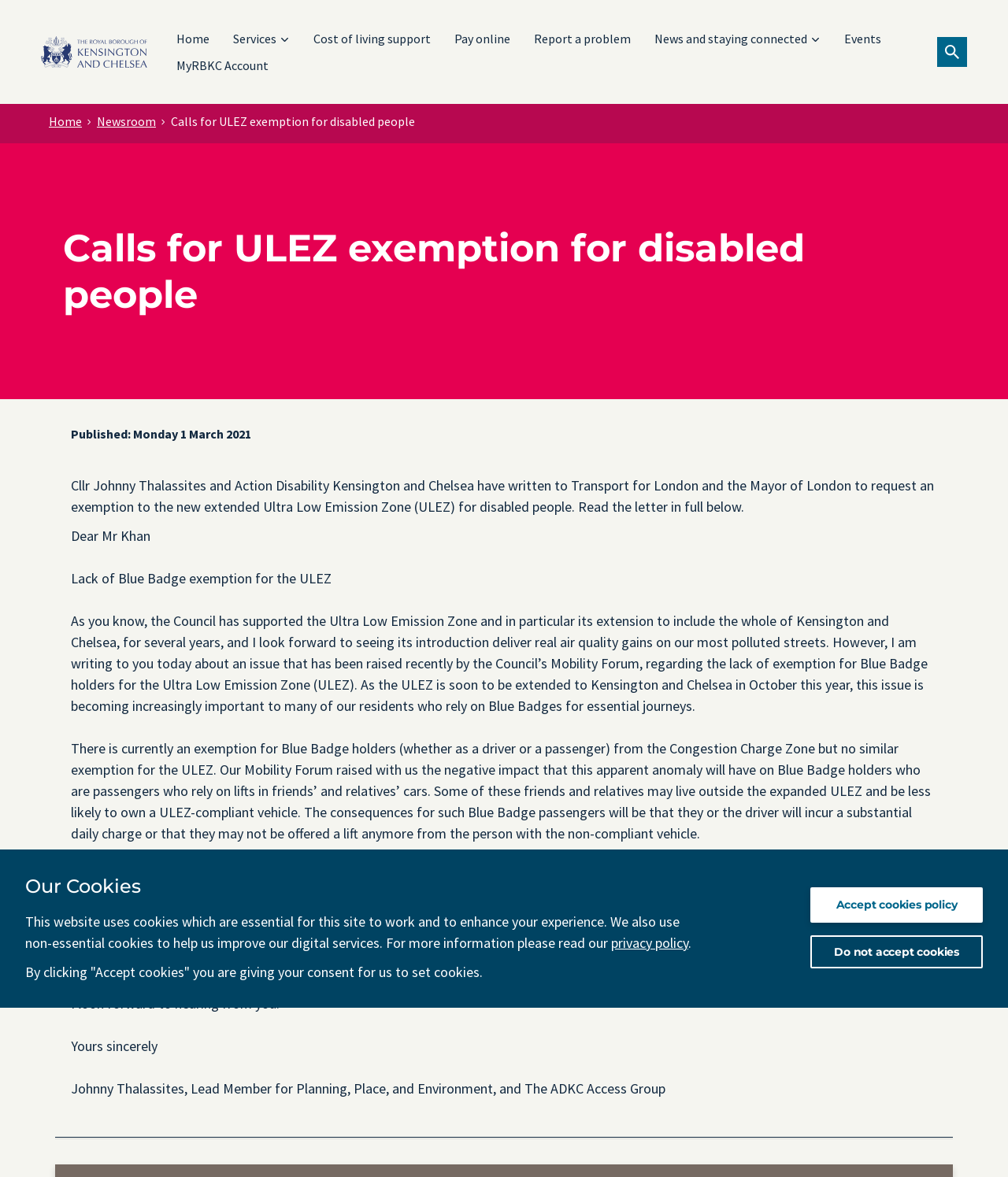Give a detailed overview of the webpage's appearance and contents.

The webpage is about a news article titled "Calls for ULEZ exemption for disabled people" on the Royal Borough of Kensington and Chelsea website. At the top of the page, there is a navigation menu with links to "Home", "Services", "Cost of living support", "Pay online", "Report a problem", "News and staying connected", and "Events". Below the navigation menu, there is a search button and a link to "MyRBKC Account".

The main content of the page is divided into two sections. The top section has a heading with the title of the article and a brief summary of the article. The bottom section is a long letter written by Cllr Johnny Thalassites and Action Disability Kensington and Chelsea to Transport for London and the Mayor of London, requesting an exemption to the new extended Ultra Low Emission Zone (ULEZ) for disabled people. The letter explains the concerns about the lack of exemption for Blue Badge holders and the negative impact it will have on them.

On the right side of the page, there is a cookie policy alert dialog with a heading "Our Cookies" and a brief description of the website's cookie policy. There are two buttons to accept or decline the cookie policy.

At the bottom of the page, there is a "Scroll to top" button.